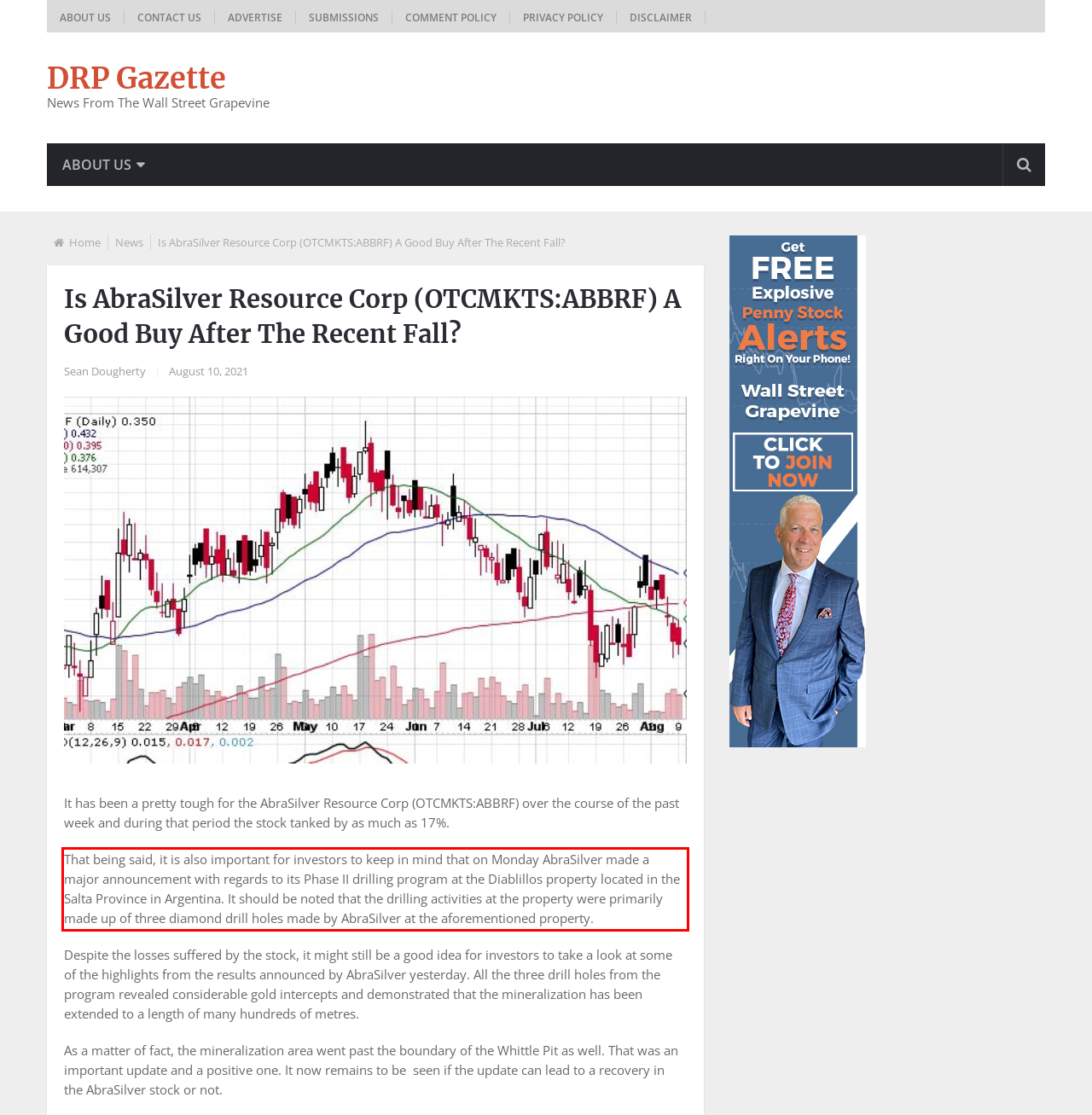Using the provided screenshot of a webpage, recognize the text inside the red rectangle bounding box by performing OCR.

That being said, it is also important for investors to keep in mind that on Monday AbraSilver made a major announcement with regards to its Phase II drilling program at the Diablillos property located in the Salta Province in Argentina. It should be noted that the drilling activities at the property were primarily made up of three diamond drill holes made by AbraSilver at the aforementioned property.